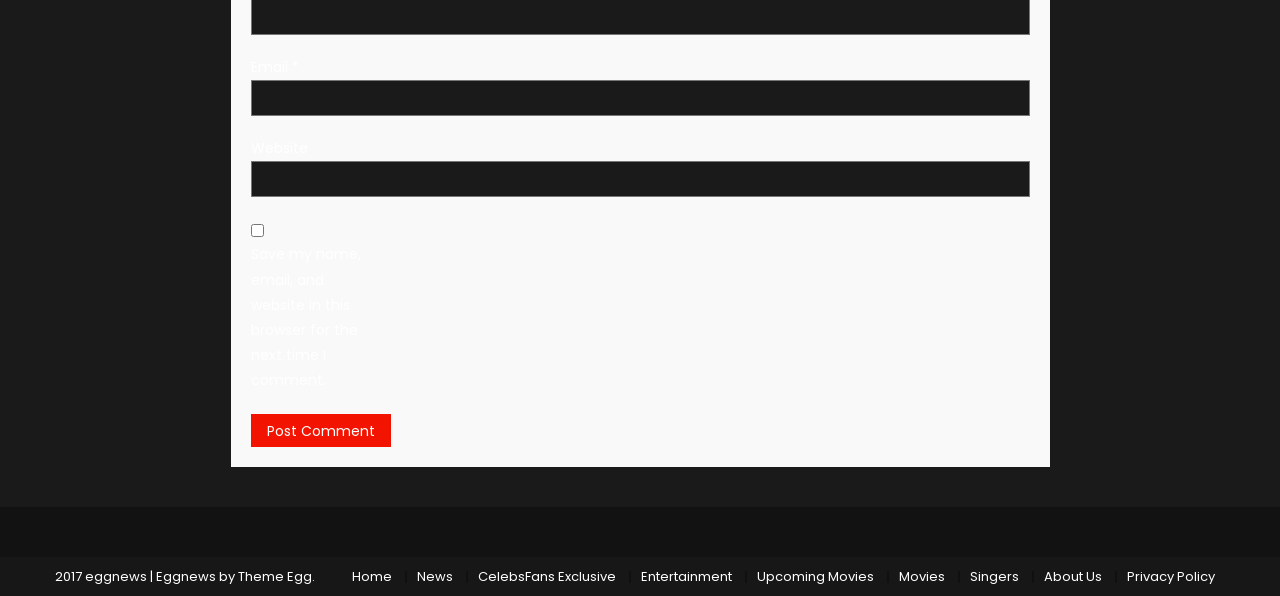What is the label of the button below the comment form?
Based on the image, please offer an in-depth response to the question.

The button is located below the 'Email', 'Website', and checkbox elements, and its label is 'Post Comment', which suggests that it is used to submit a comment.